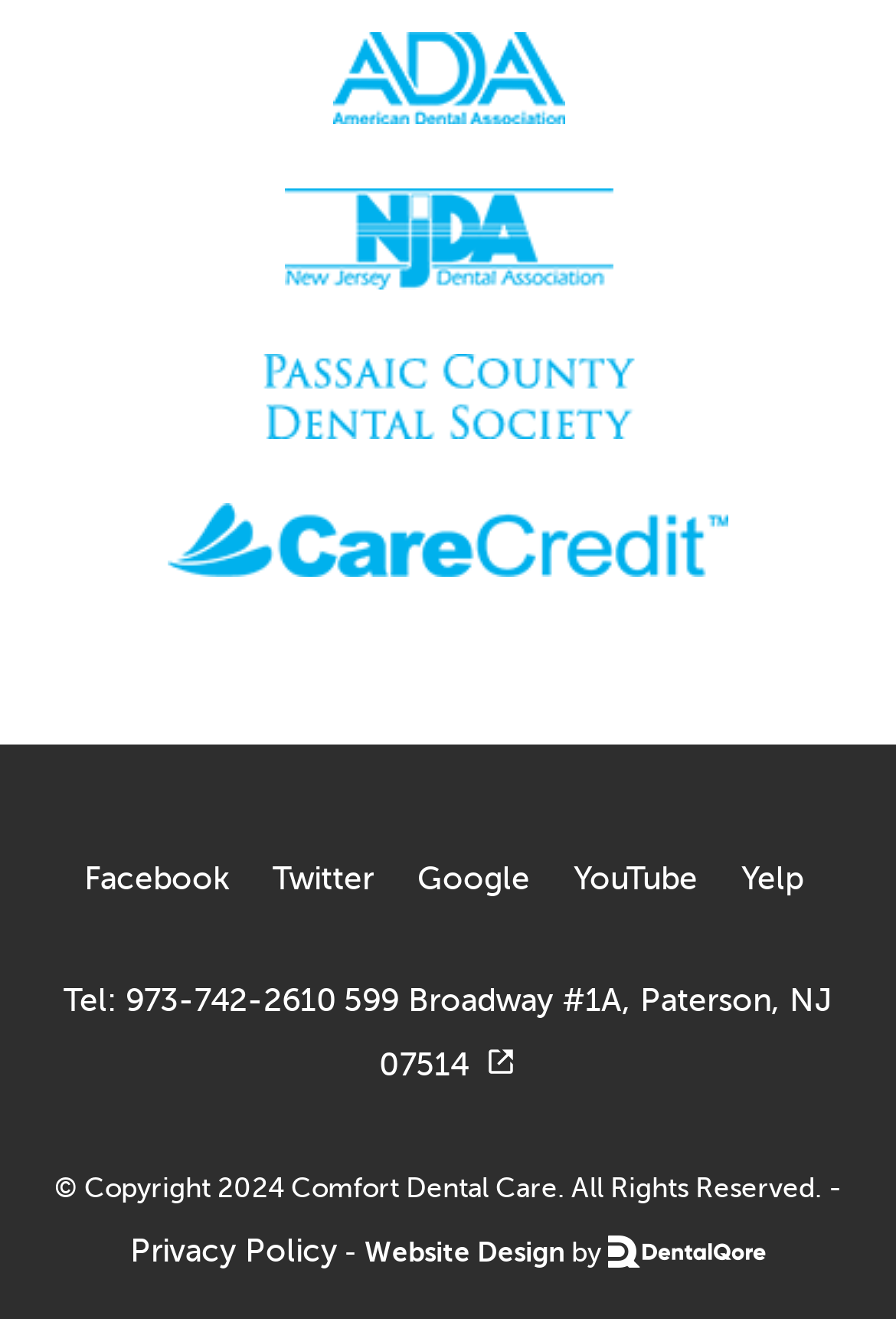Determine the bounding box coordinates of the clickable region to carry out the instruction: "View location on map".

[0.383, 0.745, 0.929, 0.82]